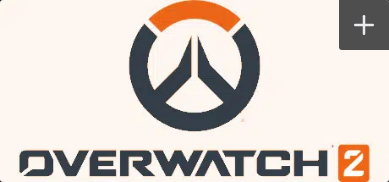Given the content of the image, can you provide a detailed answer to the question?
What is the shape of the emblem in the logo?

The caption describes the emblem in the logo as a 'circular design with a central triangular motif and an orange semicircular accent at the top', which indicates that the shape of the emblem is circular.